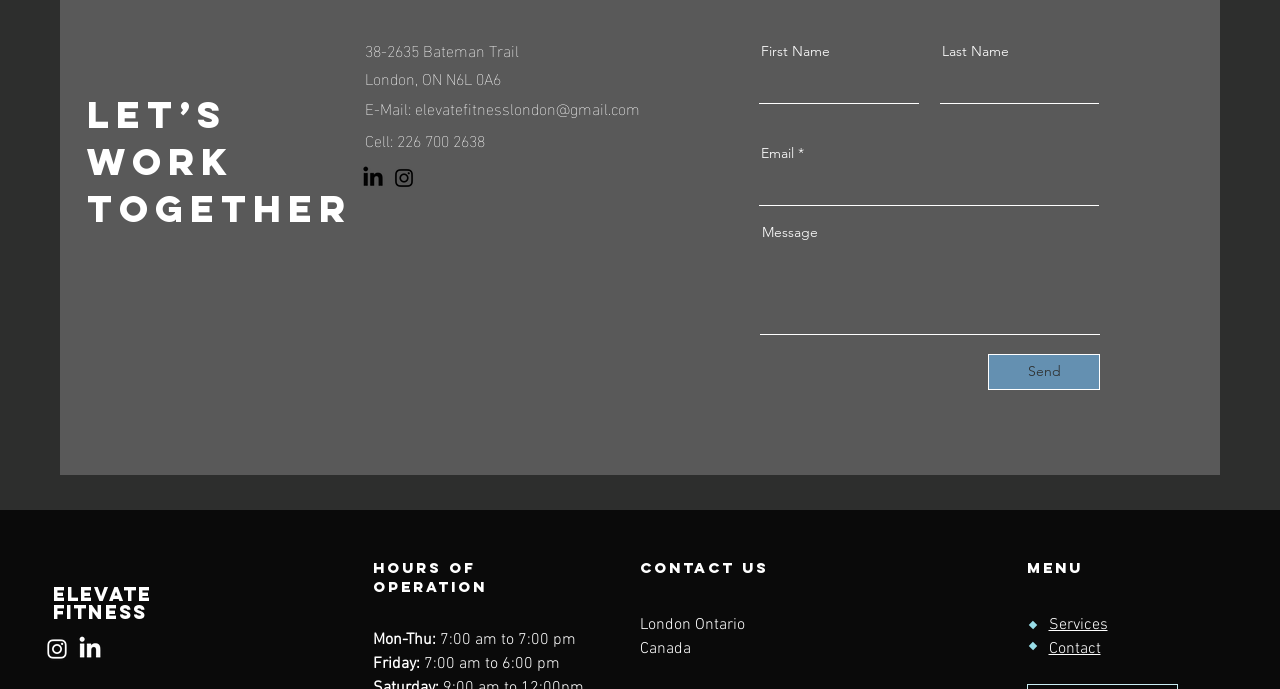Please answer the following question using a single word or phrase: 
What is the address of Elevate Fitness?

38-2635 Bateman Trail, London, ON N6L 0A6